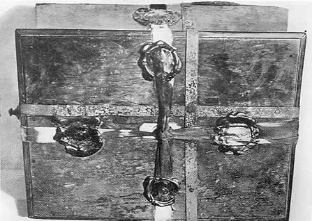Deliver an in-depth description of the image, highlighting major points.

This image depicts Joanna Southcott's box, a significant artifact associated with the enigmatic figure of Joanna Southcott, who gained notoriety in the 19th century as a self-proclaimed prophetess. The box, shown from a top-down perspective, is crafted from wood and features a distinctive design, including a series of ornate handles and closures that suggest it was meant to securely hold important contents. The craftsmanship reflects its historical context and the mysteries surrounding its purpose.

In 1927, Harry Price, a prominent researcher of the paranormal, investigated this box as part of his inquiry into Southcott’s claims and the wider implications of her prophecies. The box has since become an iconic symbol in the study of supernatural phenomena and remains a subject of intrigue for both historians and paranormal enthusiasts. The photograph captures the dimensions and details of the box, inviting viewers to ponder the secrets it may contain and the historical narratives tied to Joanna Southcott’s life and legacy.